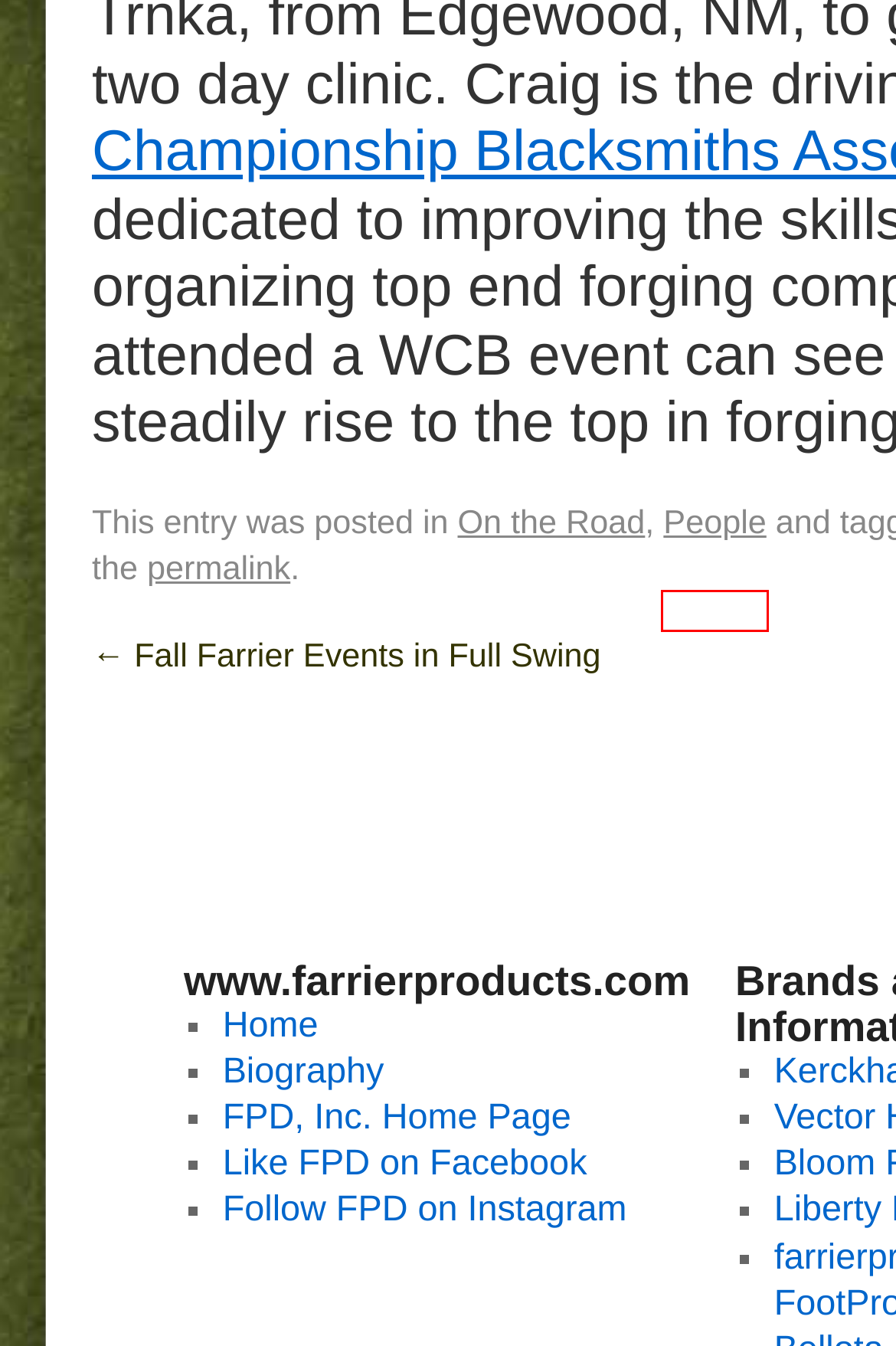Check out the screenshot of a webpage with a red rectangle bounding box. Select the best fitting webpage description that aligns with the new webpage after clicking the element inside the bounding box. Here are the candidates:
A. o’sullivan | Farrier Product Distribution Blog
B. People | Farrier Product Distribution Blog
C. liberty nails | Farrier Product Distribution Blog
D. clinic | Farrier Product Distribution Blog
E. certification | Farrier Product Distribution Blog
F. On the Road | Farrier Product Distribution Blog
G. Fall Farrier Events in Full Swing | Farrier Product Distribution Blog
H. preakness | Farrier Product Distribution Blog

B